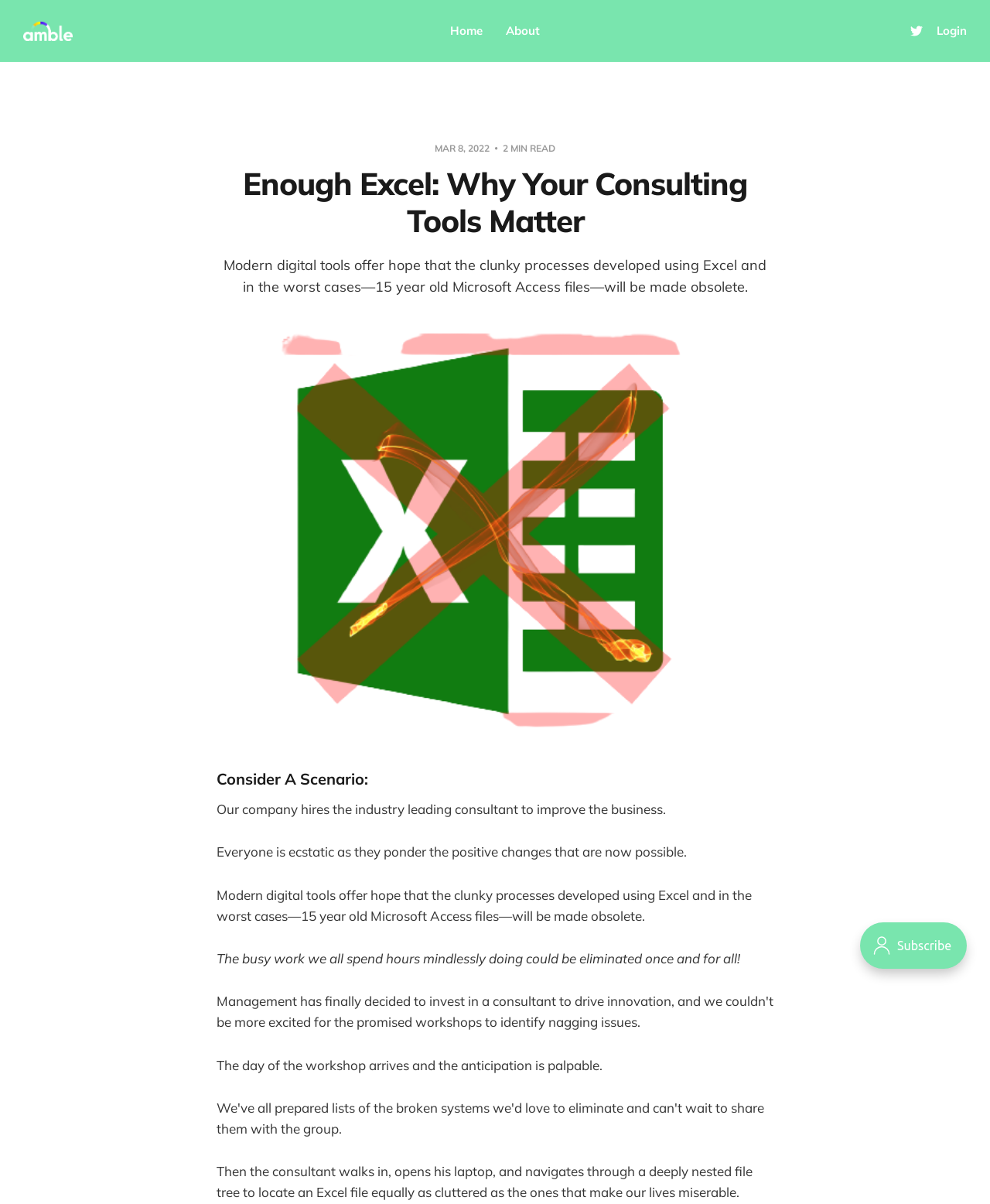What is the author's attitude towards the consultant's approach?
Please provide a comprehensive answer based on the visual information in the image.

The text describes the consultant's approach as using 'deeply nested file tree to locate an Excel file equally as cluttered as the ones that make our lives miserable.' This implies that the author is disappointed that the consultant is using outdated and inefficient methods, rather than modern digital tools.